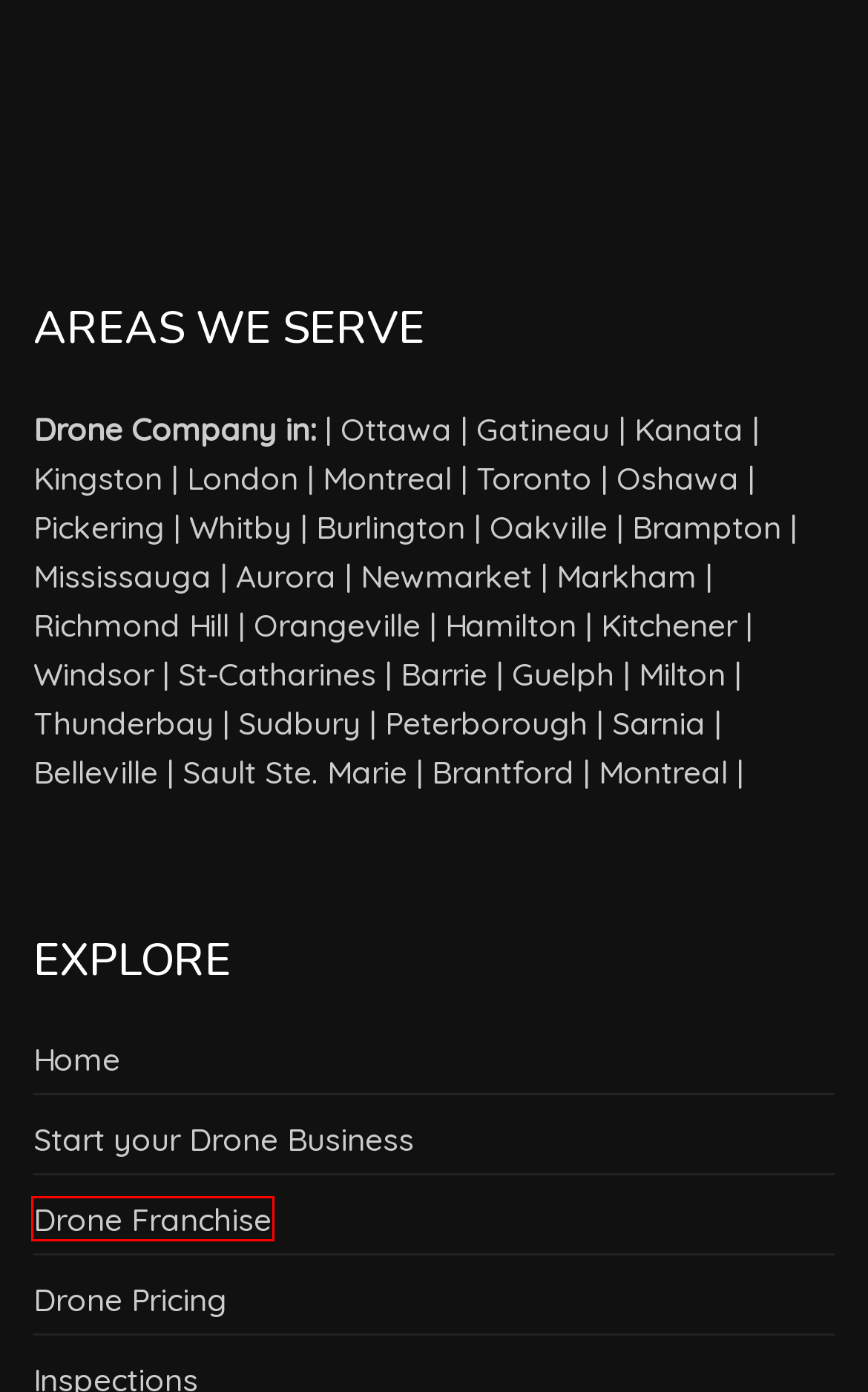You see a screenshot of a webpage with a red bounding box surrounding an element. Pick the webpage description that most accurately represents the new webpage after interacting with the element in the red bounding box. The options are:
A. Drone Franchise Opportunity
B. Burlington Drone Company For High Impact Drone Media for Any Project
C. Aurora Drone Company For Your High Impact Drone Media for Any Project
D. Milton Drone Company Provides High Impact Drone Media for Any Project
E. St. Catharines - Niagara Drone Company For High Impact Drone Media
F. Montreal Drone Company for Expert Drone Services | Recon Aerial
G. Richmond Hill Drone Company For High Impact Drone Media for Projects
H. Pickering Drone Company For High Impact Drone Media for Any Project

A